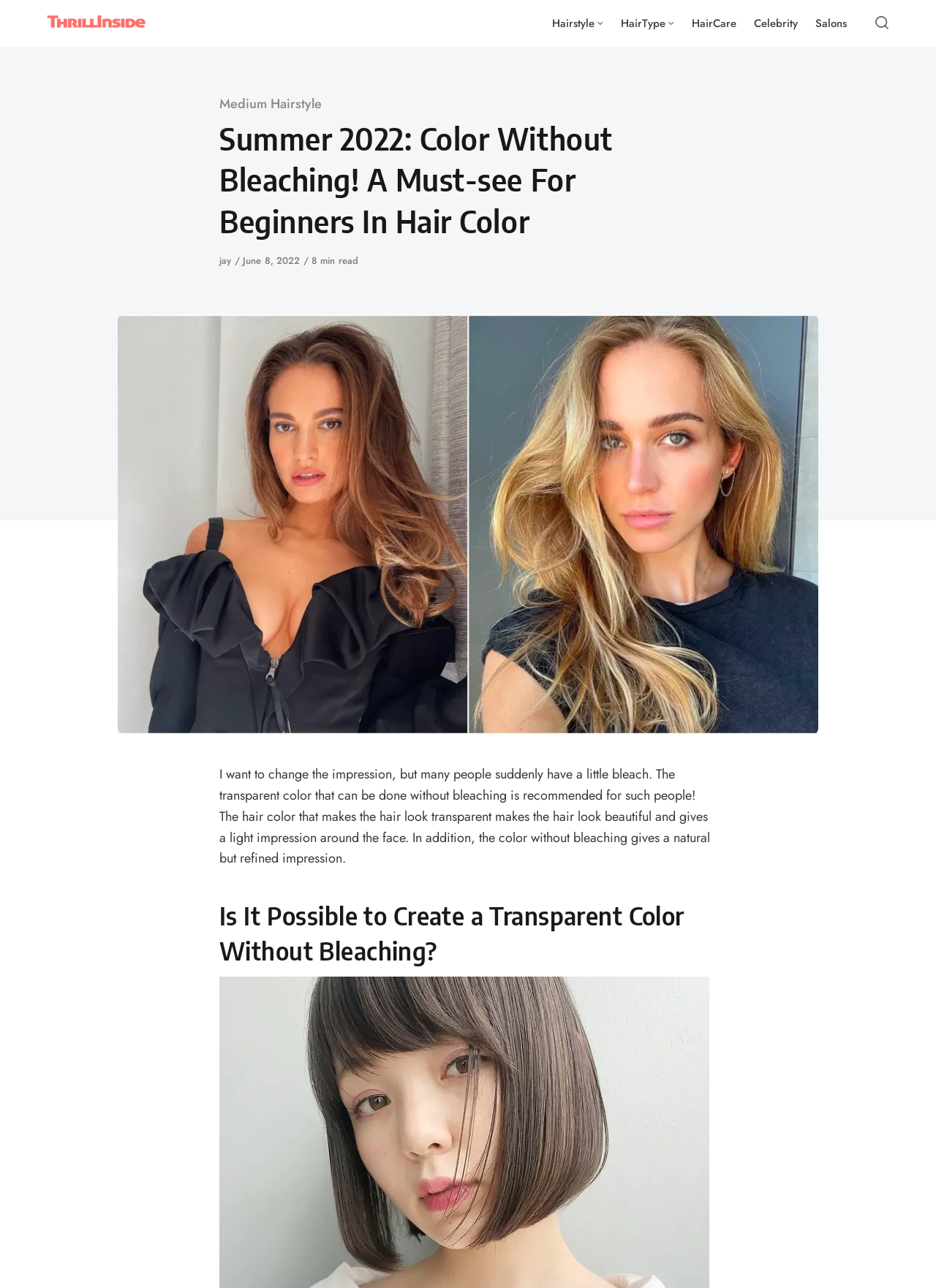Could you specify the bounding box coordinates for the clickable section to complete the following instruction: "Read the article about 'Summer 2022: Color Without Bleaching! A Must-see For Beginners In Hair Color'"?

[0.234, 0.091, 0.766, 0.188]